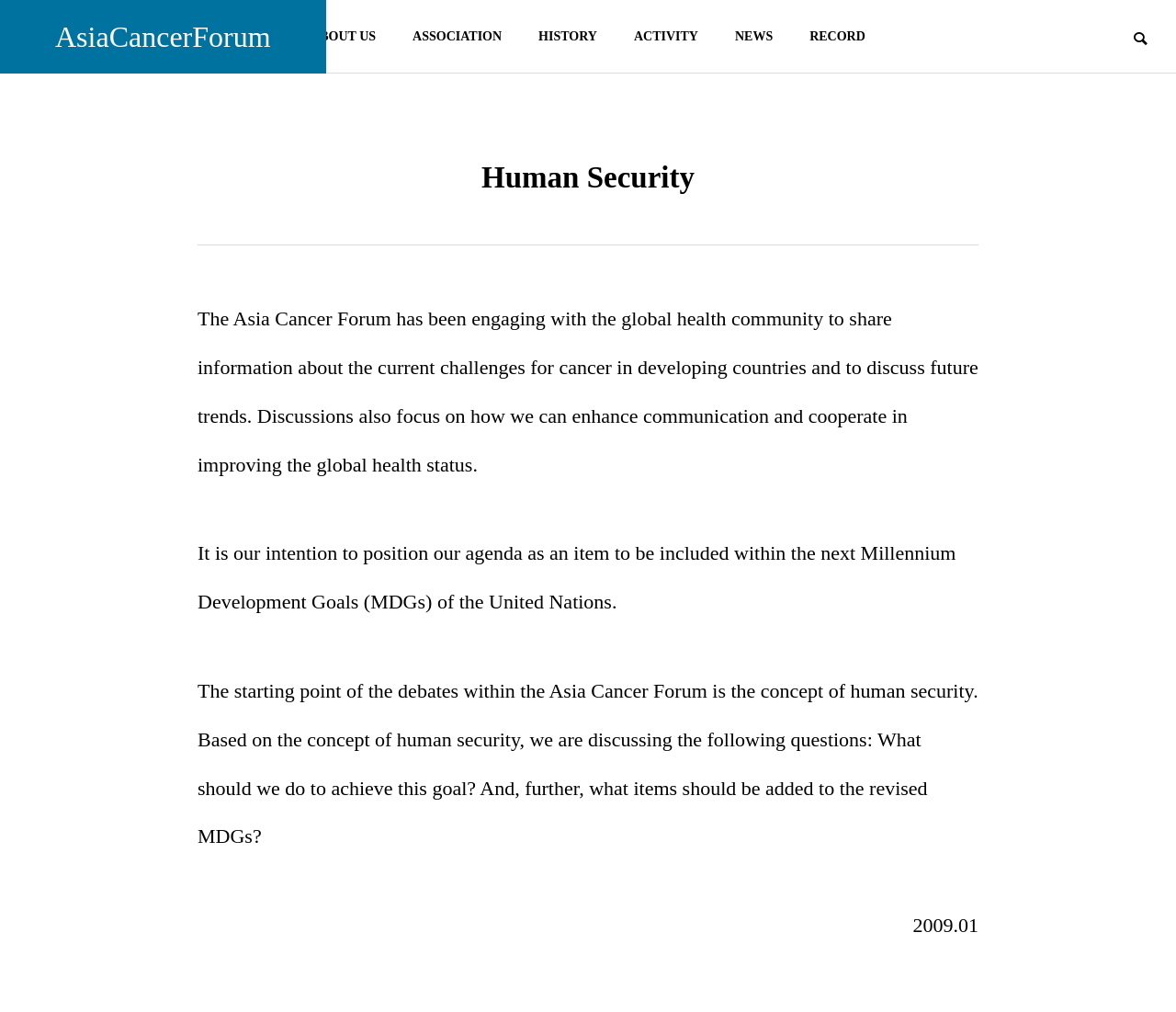Give the bounding box coordinates for the element described as: "RECORD".

[0.673, 0.0, 0.751, 0.073]